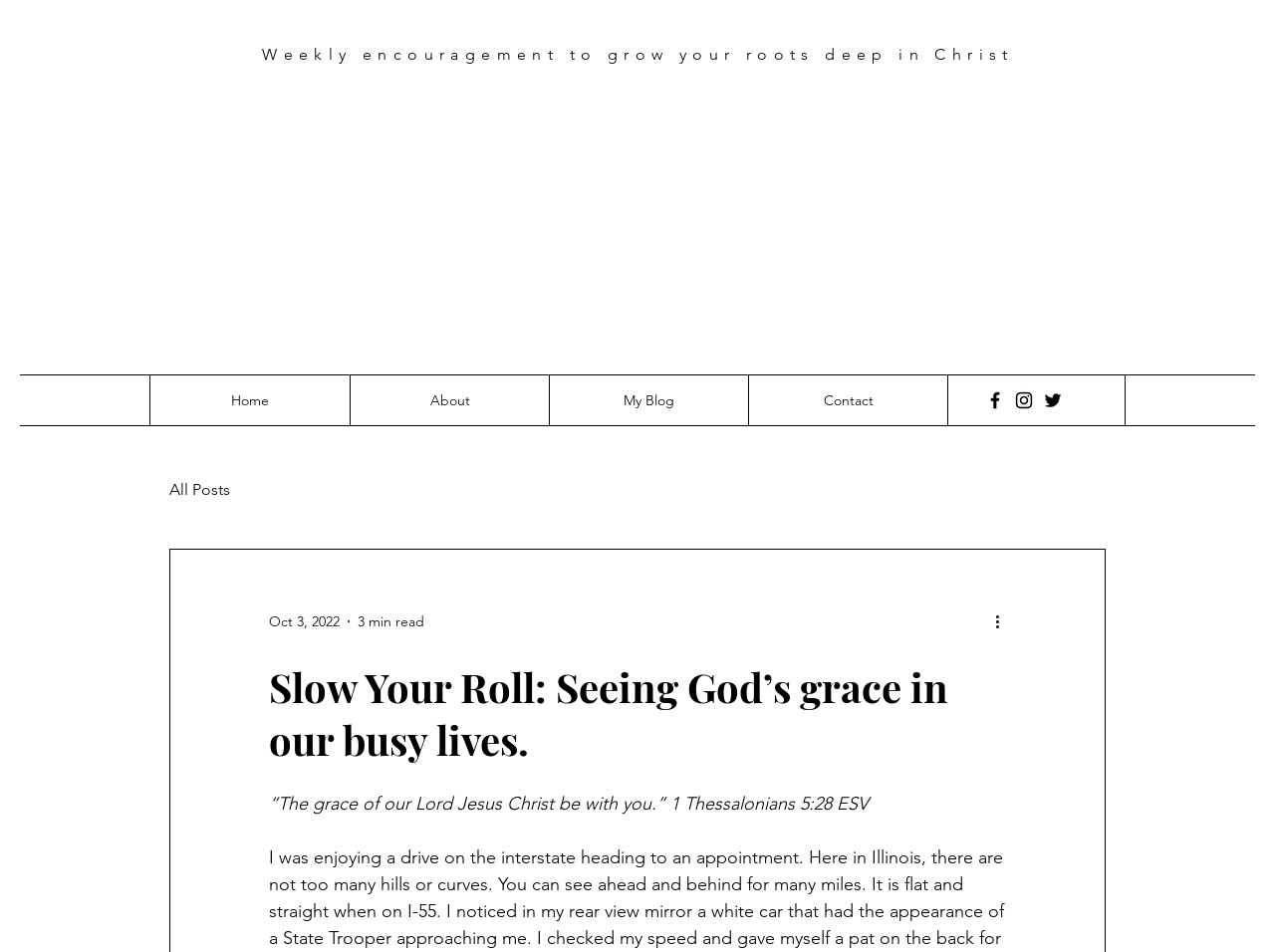Locate the UI element that matches the description Resources in the webpage screenshot. Return the bounding box coordinates in the format (top-left x, top-left y, bottom-right x, bottom-right y), with values ranging from 0 to 1.

None